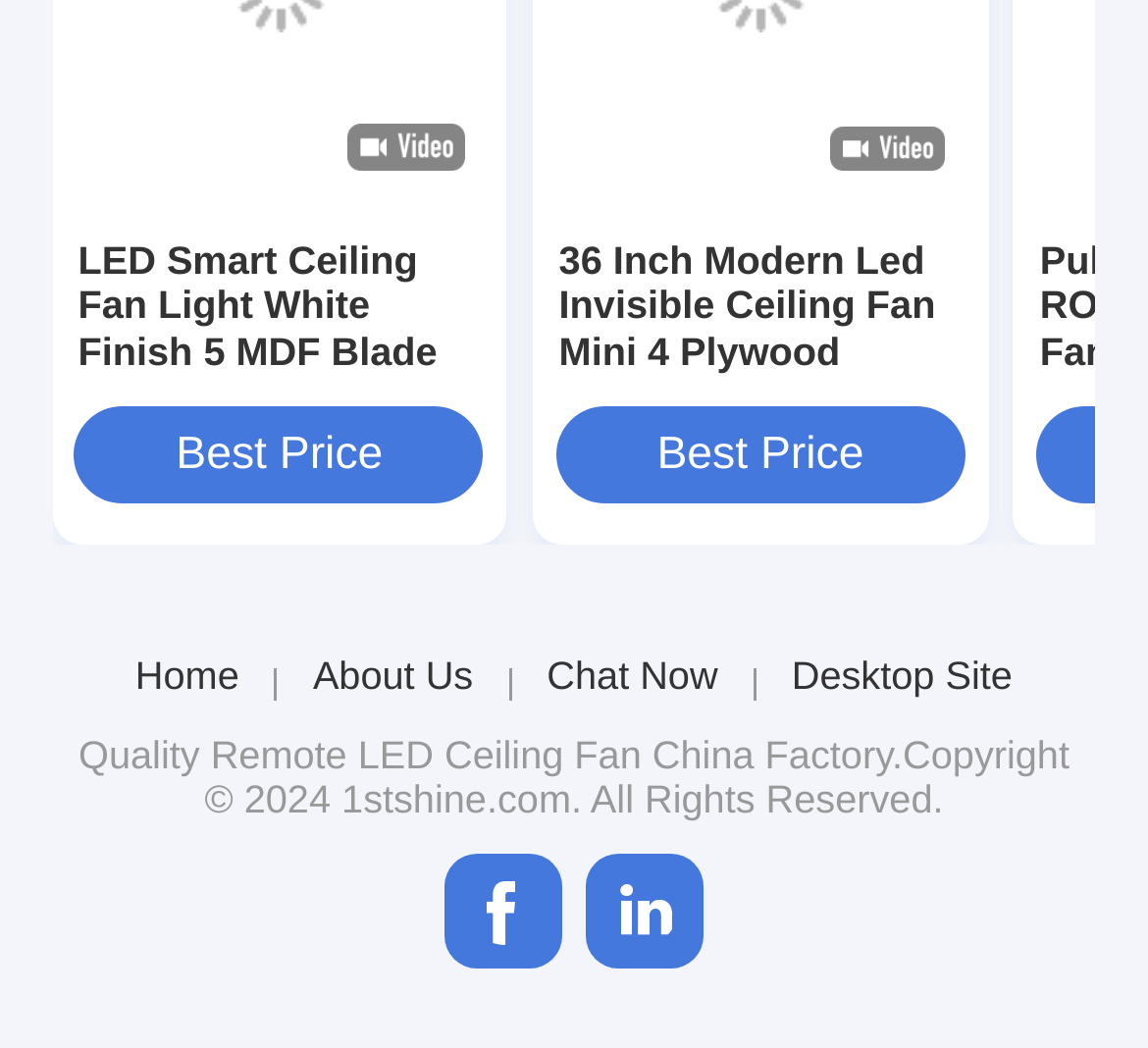Answer briefly with one word or phrase:
What is the name of the first ceiling fan product?

LED Smart Ceiling Fan